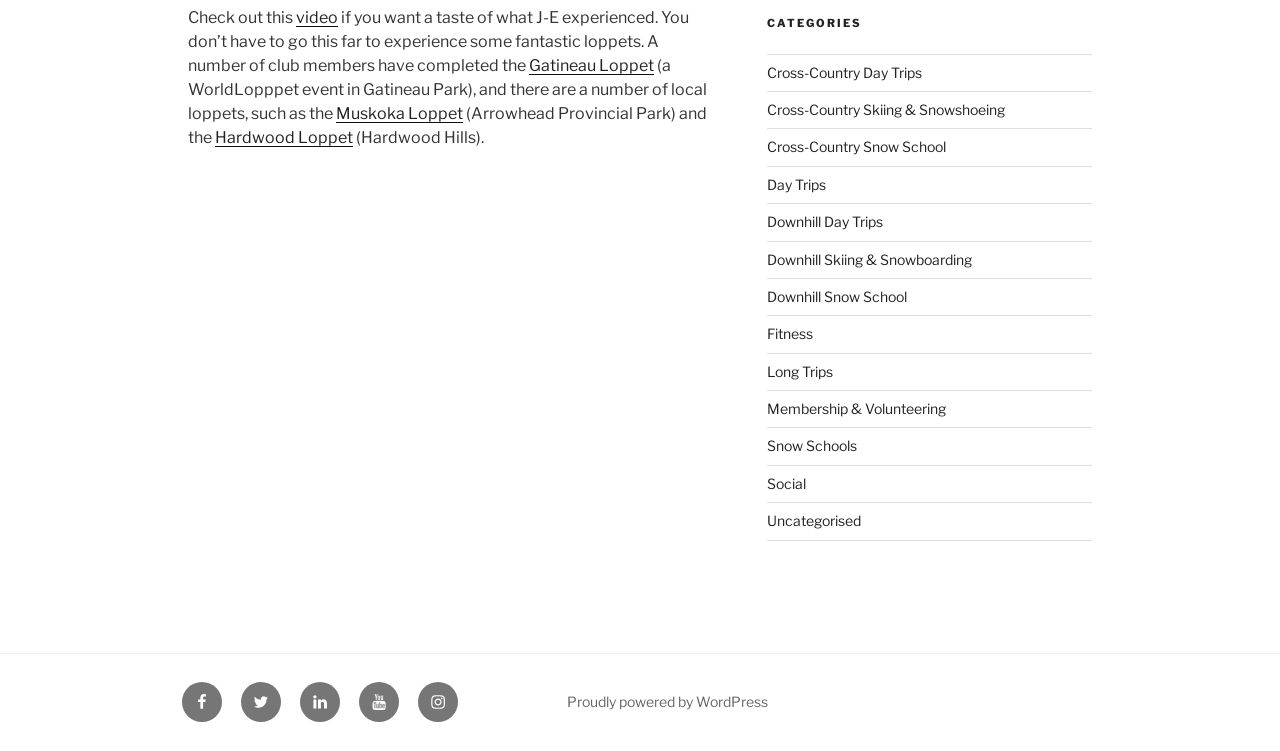Identify the bounding box coordinates for the element that needs to be clicked to fulfill this instruction: "Browse Cross-Country Day Trips". Provide the coordinates in the format of four float numbers between 0 and 1: [left, top, right, bottom].

[0.599, 0.085, 0.72, 0.107]